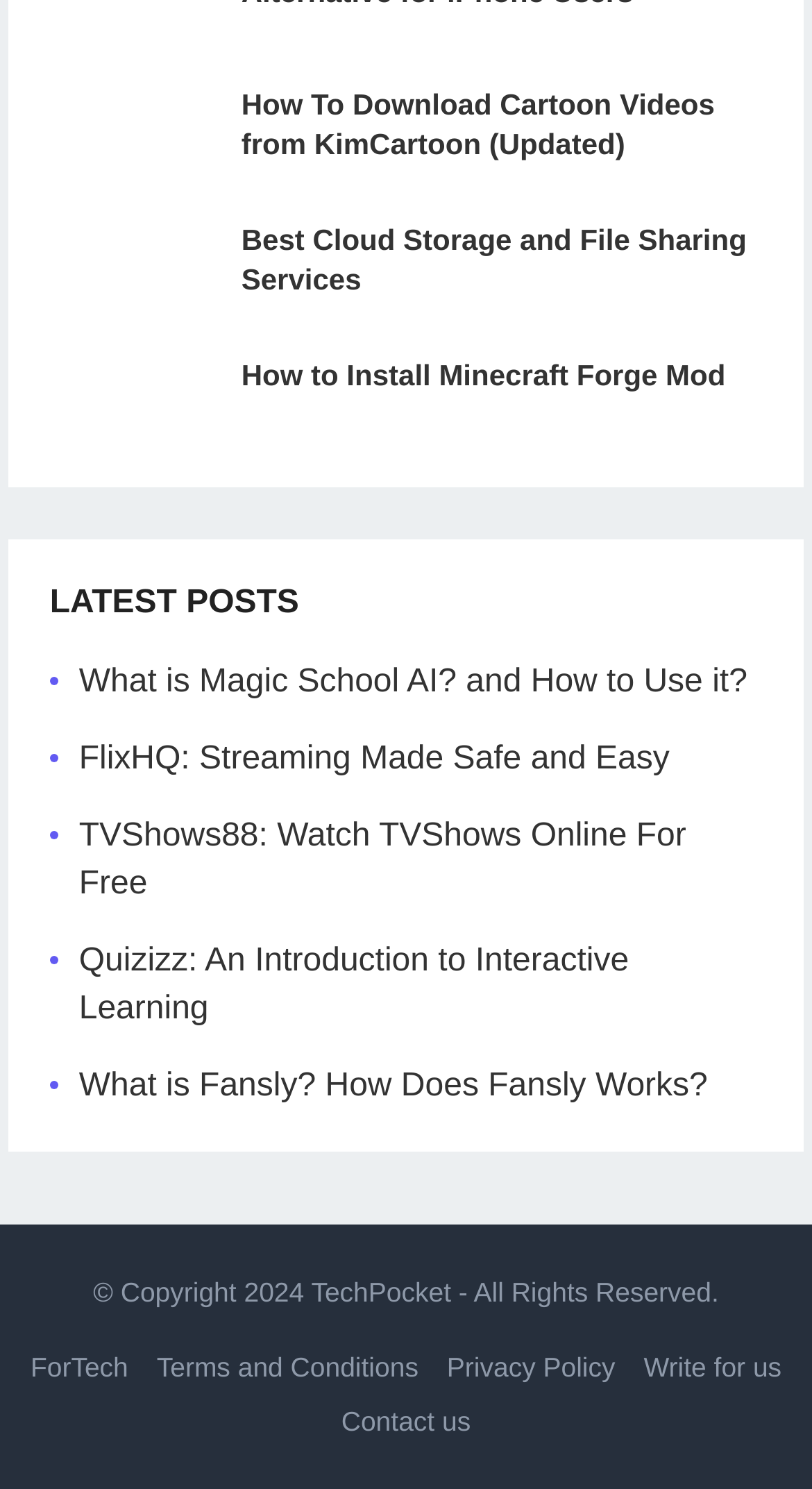Can you find the bounding box coordinates of the area I should click to execute the following instruction: "Contact us through the provided link"?

[0.42, 0.944, 0.58, 0.964]